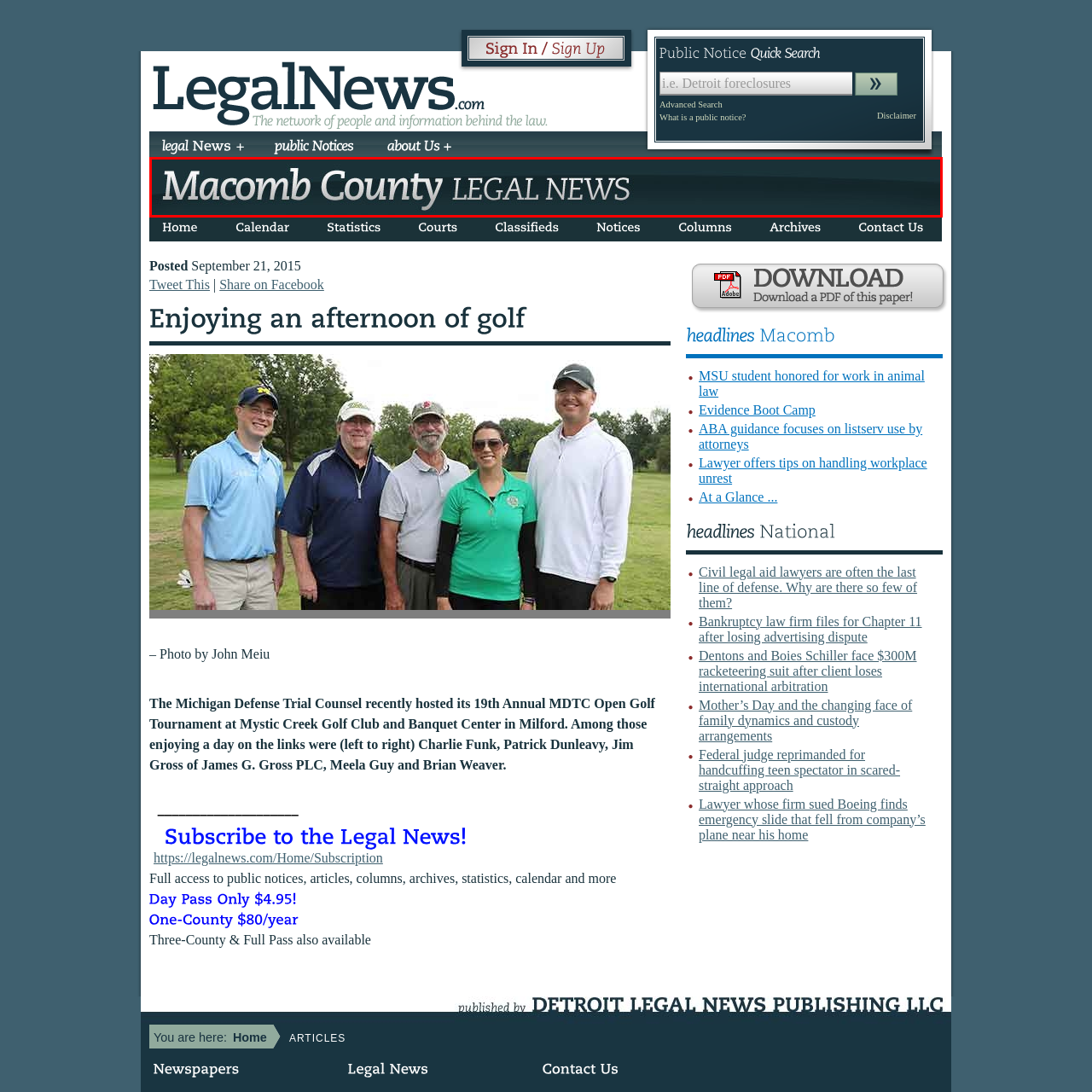What is the effect of the gradient background?
Observe the image highlighted by the red bounding box and answer the question comprehensively.

The subtle gradient background integrated into the design enhances the visual appeal of the header, making it more attractive and attention-grabbing, while also emphasizing the importance of the legal information presented.